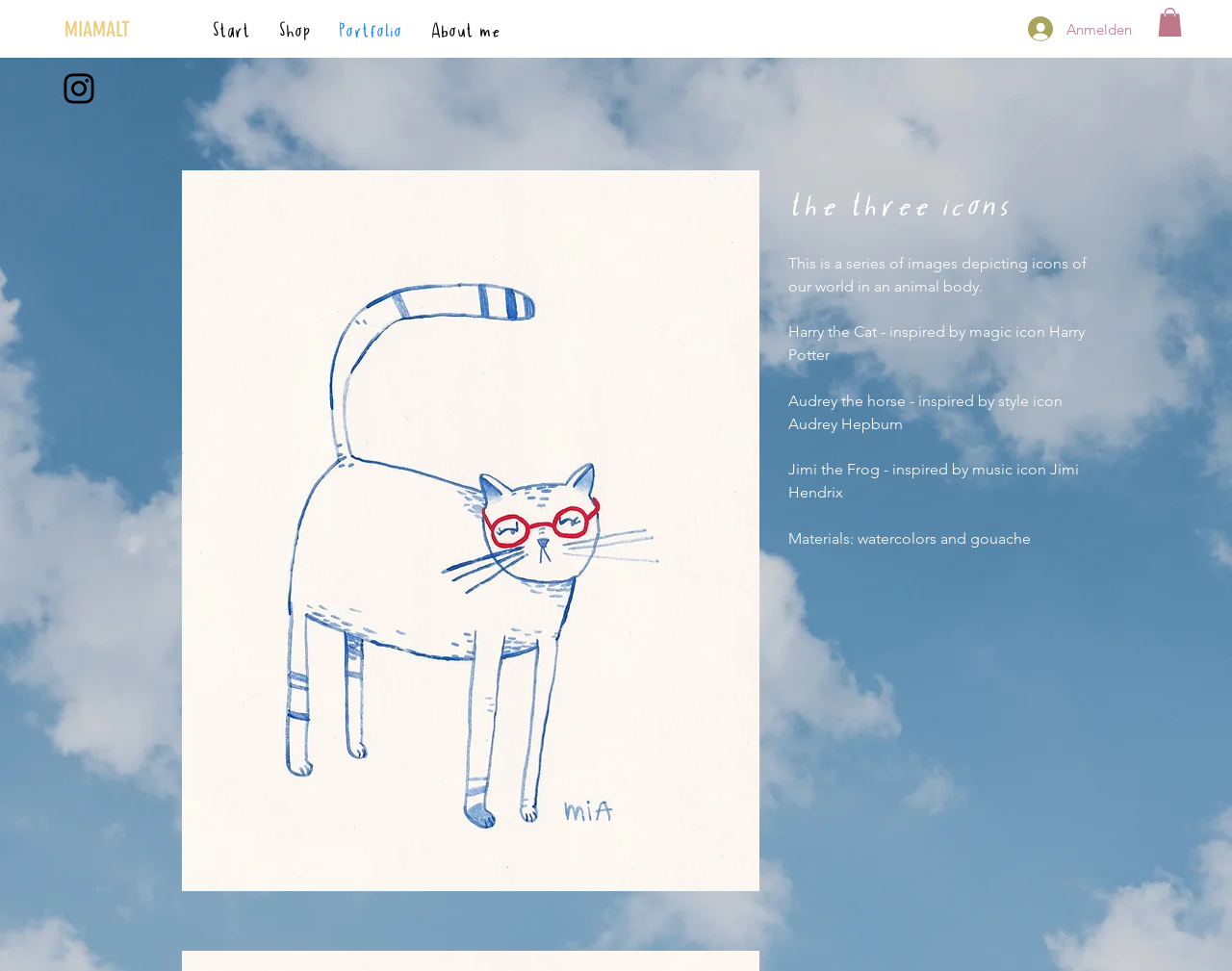Provide an in-depth description of the elements and layout of the webpage.

This webpage is about "the three icons" by MiaMalt. At the top left, there is a link to "MIAMALT" and a navigation menu labeled "Site" with four links: "Start", "Shop", "Portfolio", and "About me". 

To the right of the navigation menu, there is a social bar with a single link to "Instagram", accompanied by an Instagram icon. 

At the top right corner, there is a button with an image, and another button labeled "Anmelden" (which means "Login" in German) with an image next to it. 

Below these elements, there is a large image of a cat wearing red glasses, taking up most of the page. 

Above the image, there are two headings. The first heading is "the three icons", and the second heading provides a detailed description of the project, which involves creating images of icons in animal bodies, inspired by famous figures such as Harry Potter, Audrey Hepburn, and Jimi Hendrix. The description also mentions the materials used, which are watercolors and gouache.